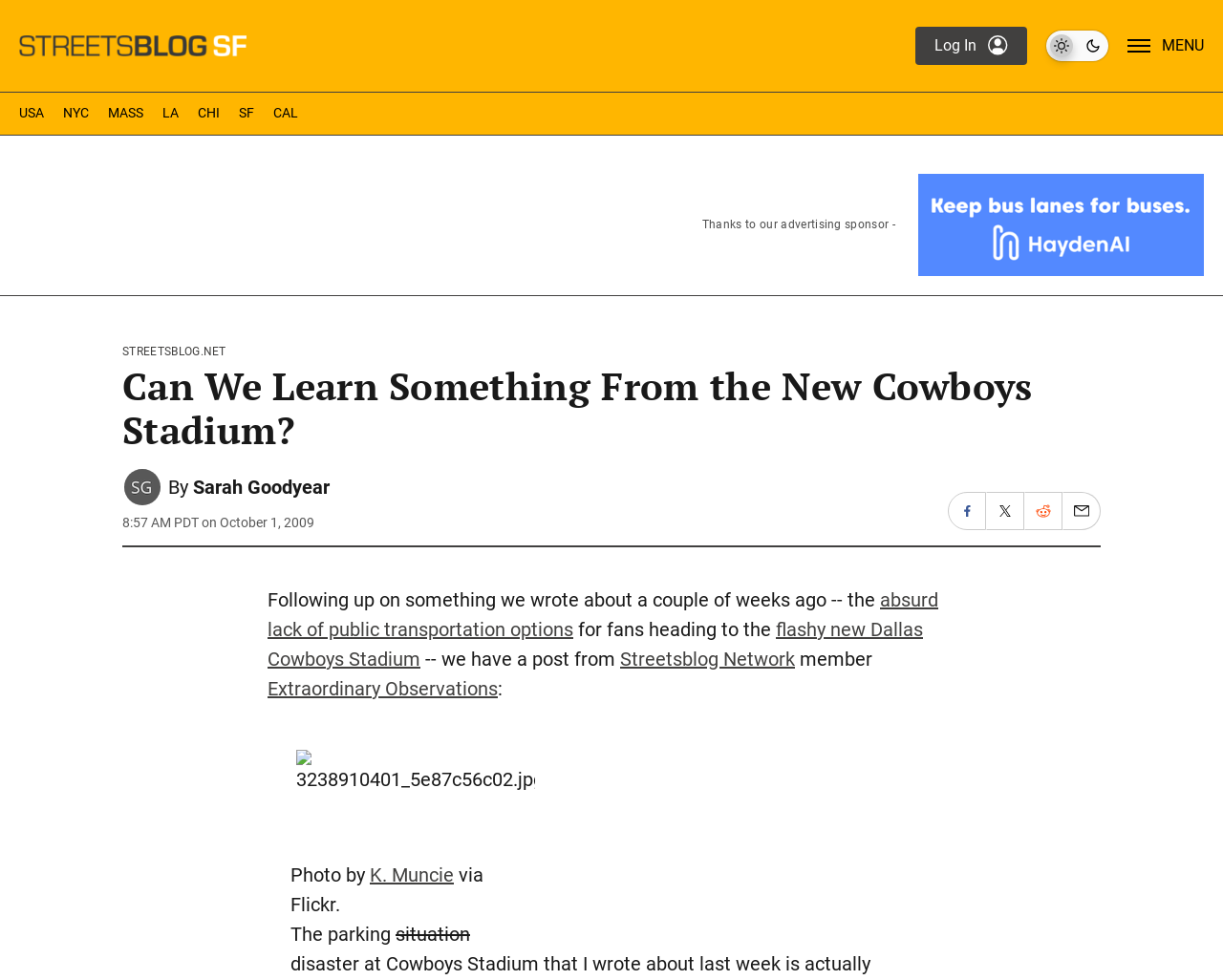Determine the bounding box coordinates of the clickable region to follow the instruction: "Open the menu".

[0.922, 0.03, 0.984, 0.064]